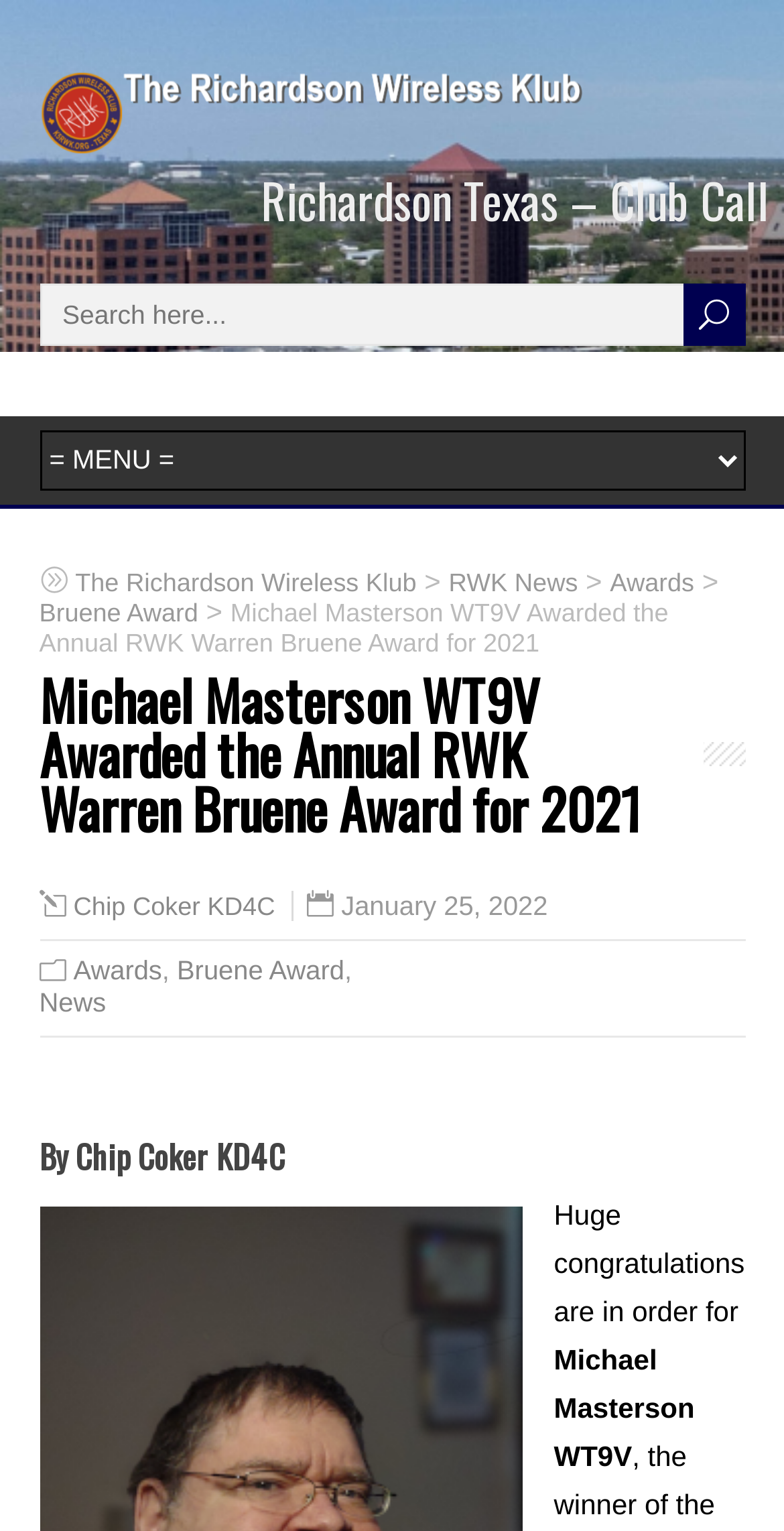Determine the bounding box coordinates of the region that needs to be clicked to achieve the task: "Click on RWK News".

[0.572, 0.37, 0.737, 0.39]